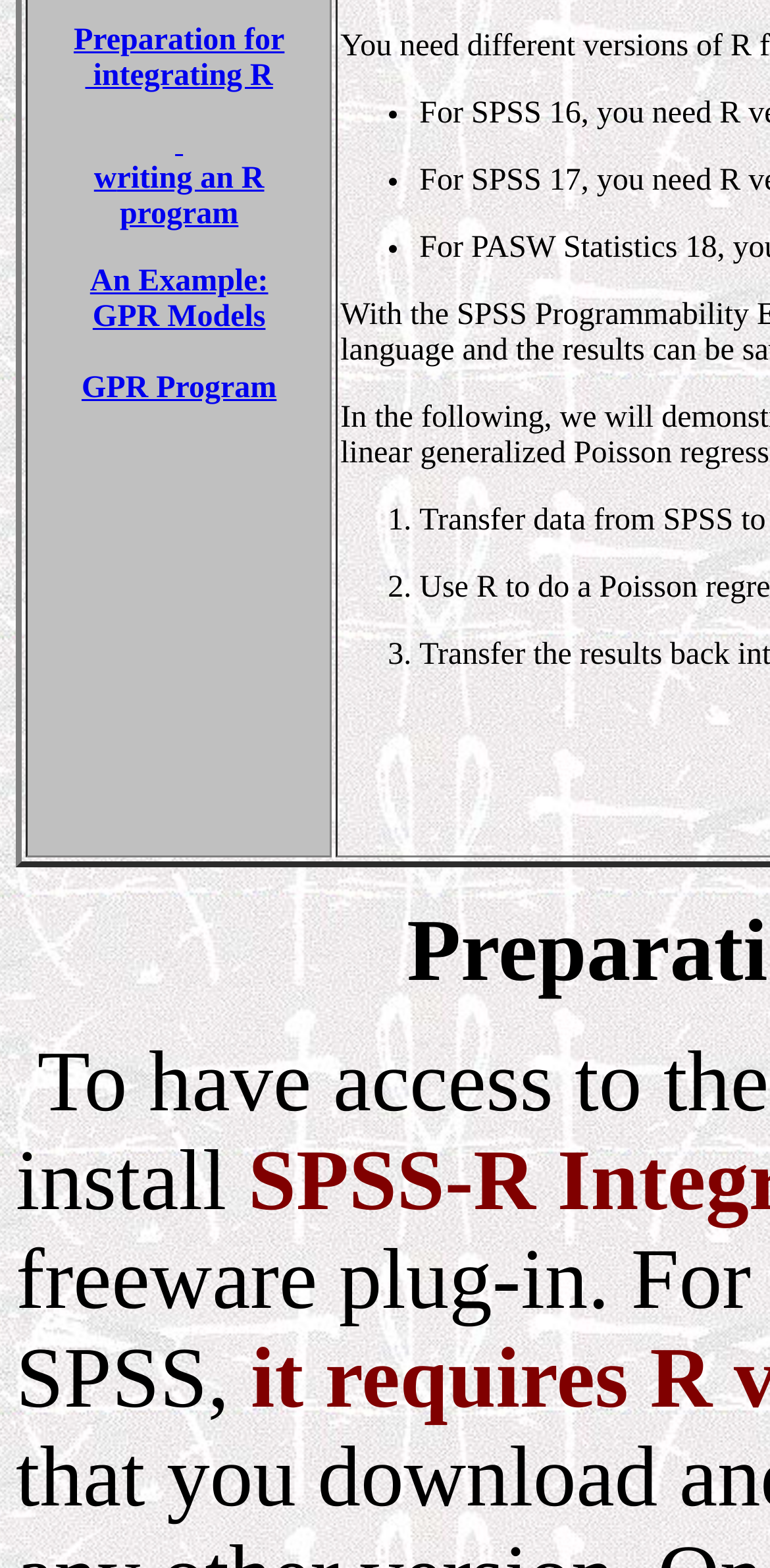Refer to the element description w and identify the corresponding bounding box in the screenshot. Format the coordinates as (top-left x, top-left y, bottom-right x, bottom-right y) with values in the range of 0 to 1.

[0.122, 0.103, 0.152, 0.125]